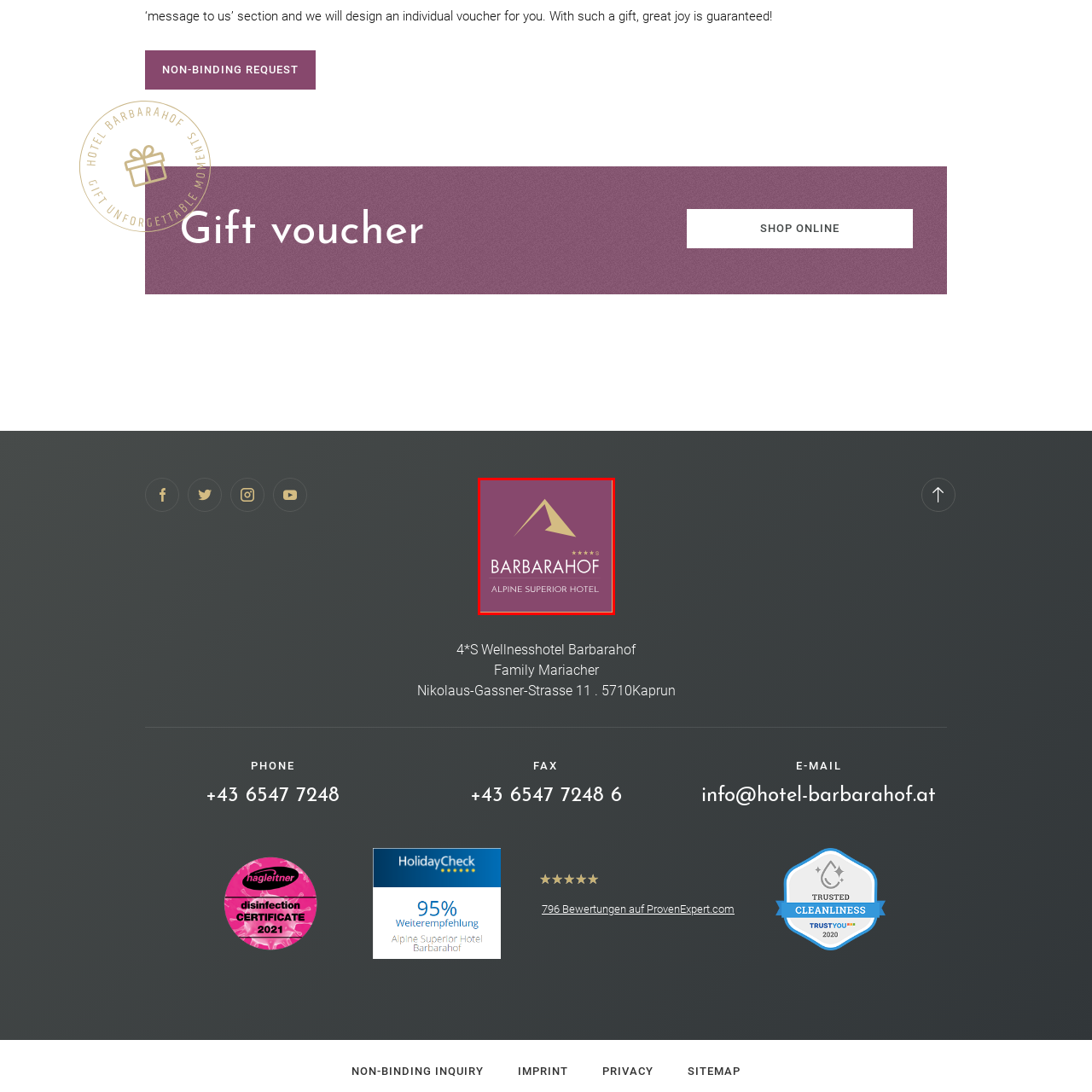What type of hotel is Barbarahof?
Focus on the image highlighted within the red borders and answer with a single word or short phrase derived from the image.

alpine superior hotel